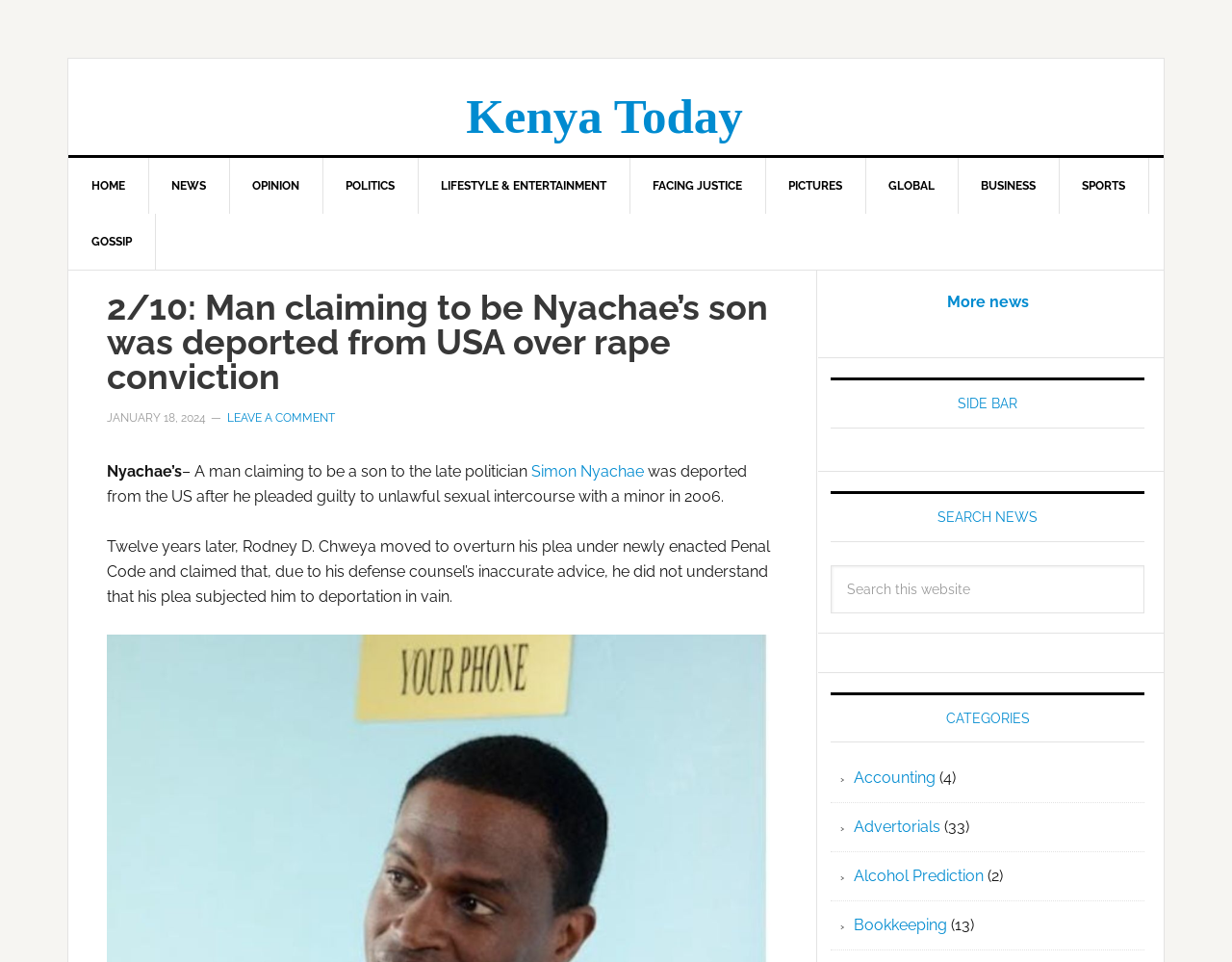Identify the bounding box coordinates of the region that should be clicked to execute the following instruction: "Click on the HOME link".

[0.055, 0.164, 0.121, 0.222]